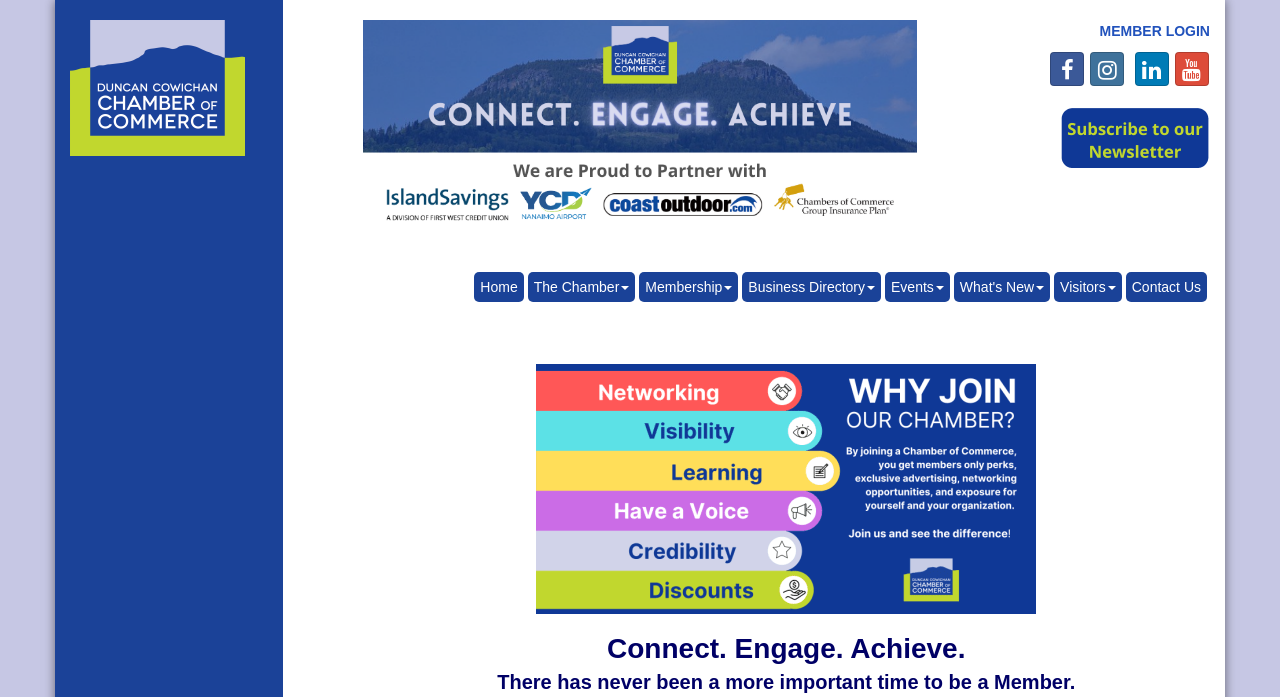Find the bounding box of the web element that fits this description: "name="s" placeholder="Search On this site"".

None